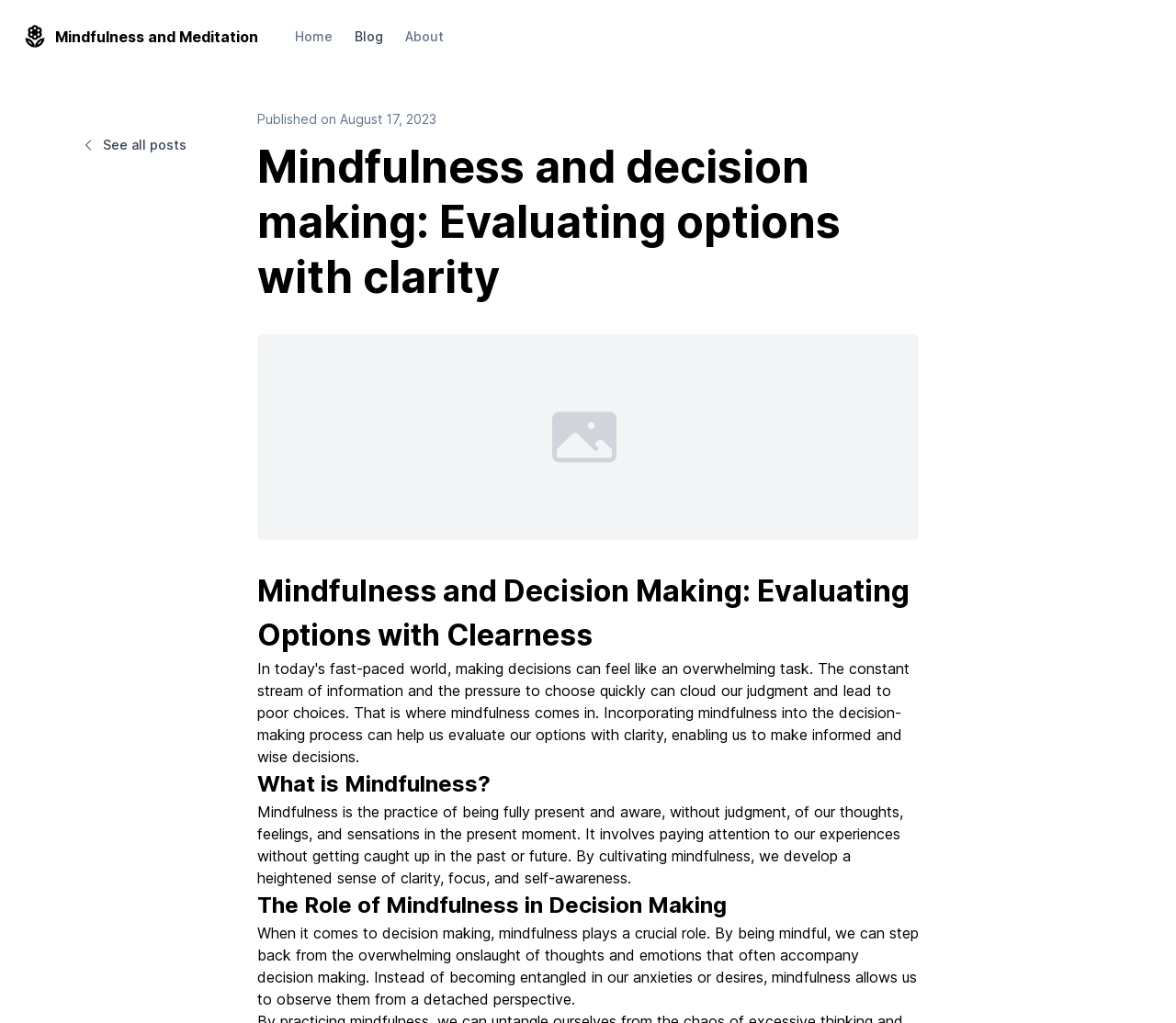Ascertain the bounding box coordinates for the UI element detailed here: "Home". The coordinates should be provided as [left, top, right, bottom] with each value being a float between 0 and 1.

[0.251, 0.023, 0.283, 0.048]